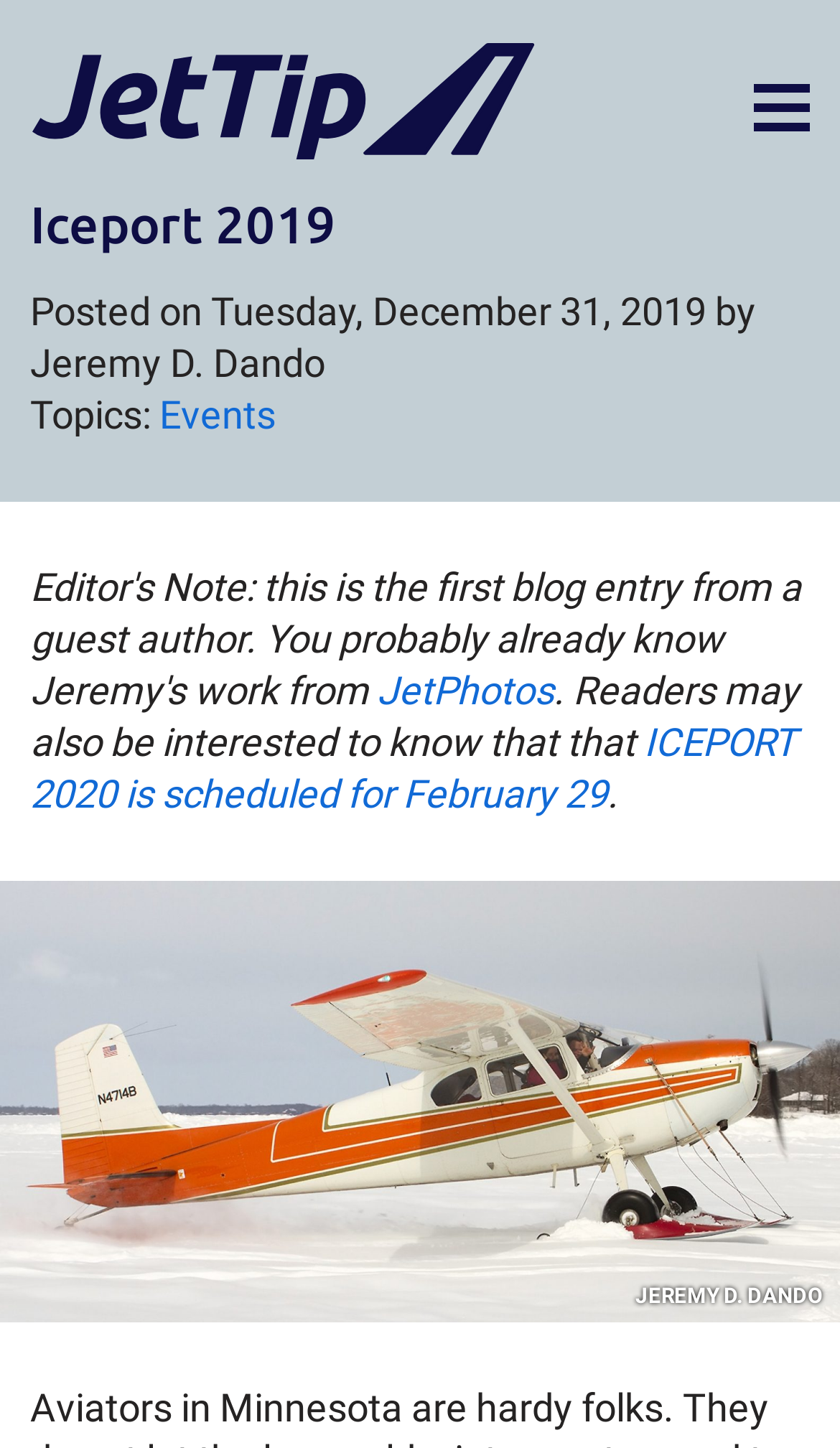Locate the bounding box coordinates of the segment that needs to be clicked to meet this instruction: "view blog".

[0.523, 0.317, 0.633, 0.353]